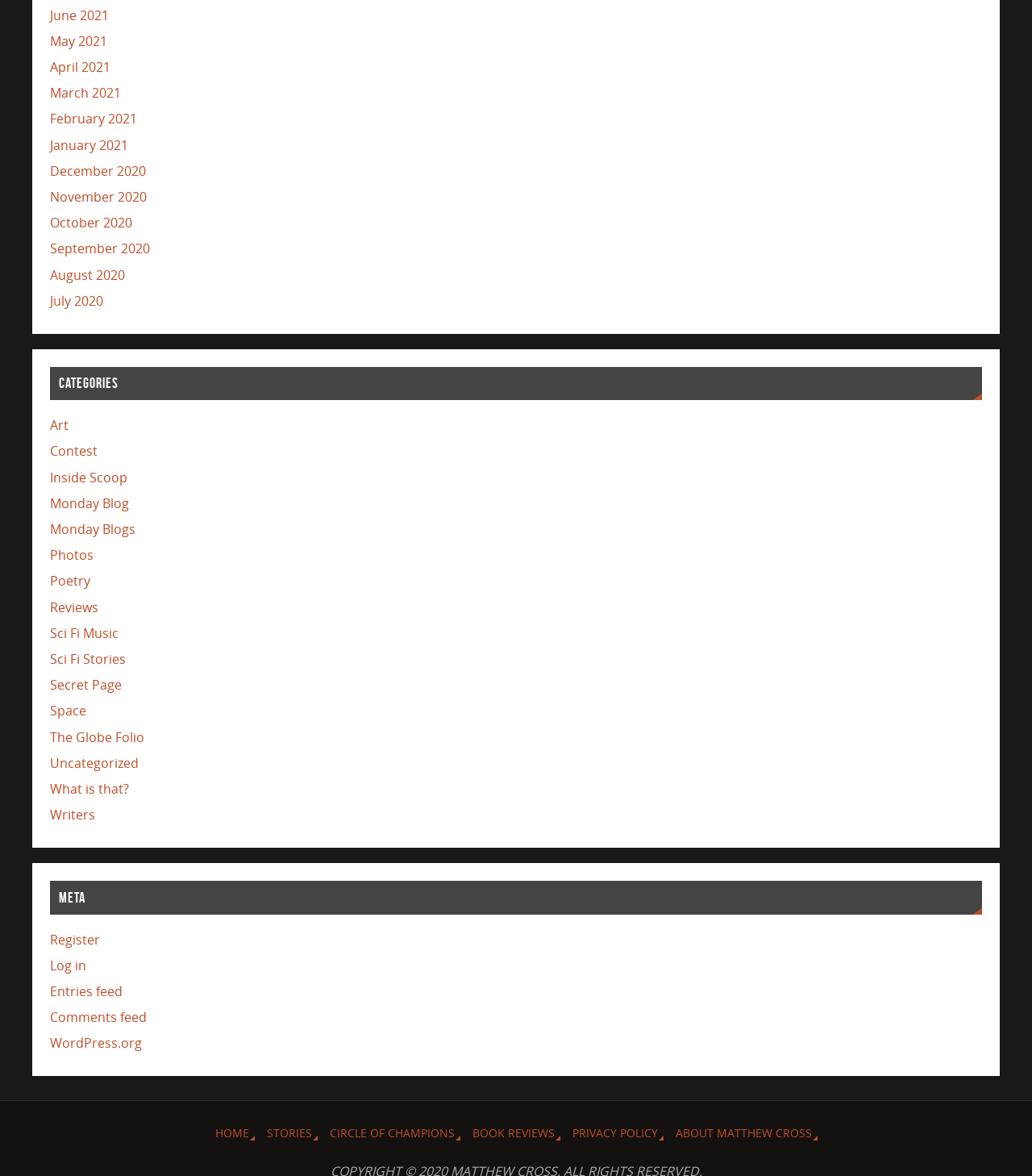Using the given element description, provide the bounding box coordinates (top-left x, top-left y, bottom-right x, bottom-right y) for the corresponding UI element in the screenshot: The Globe Folio

[0.048, 0.619, 0.14, 0.634]